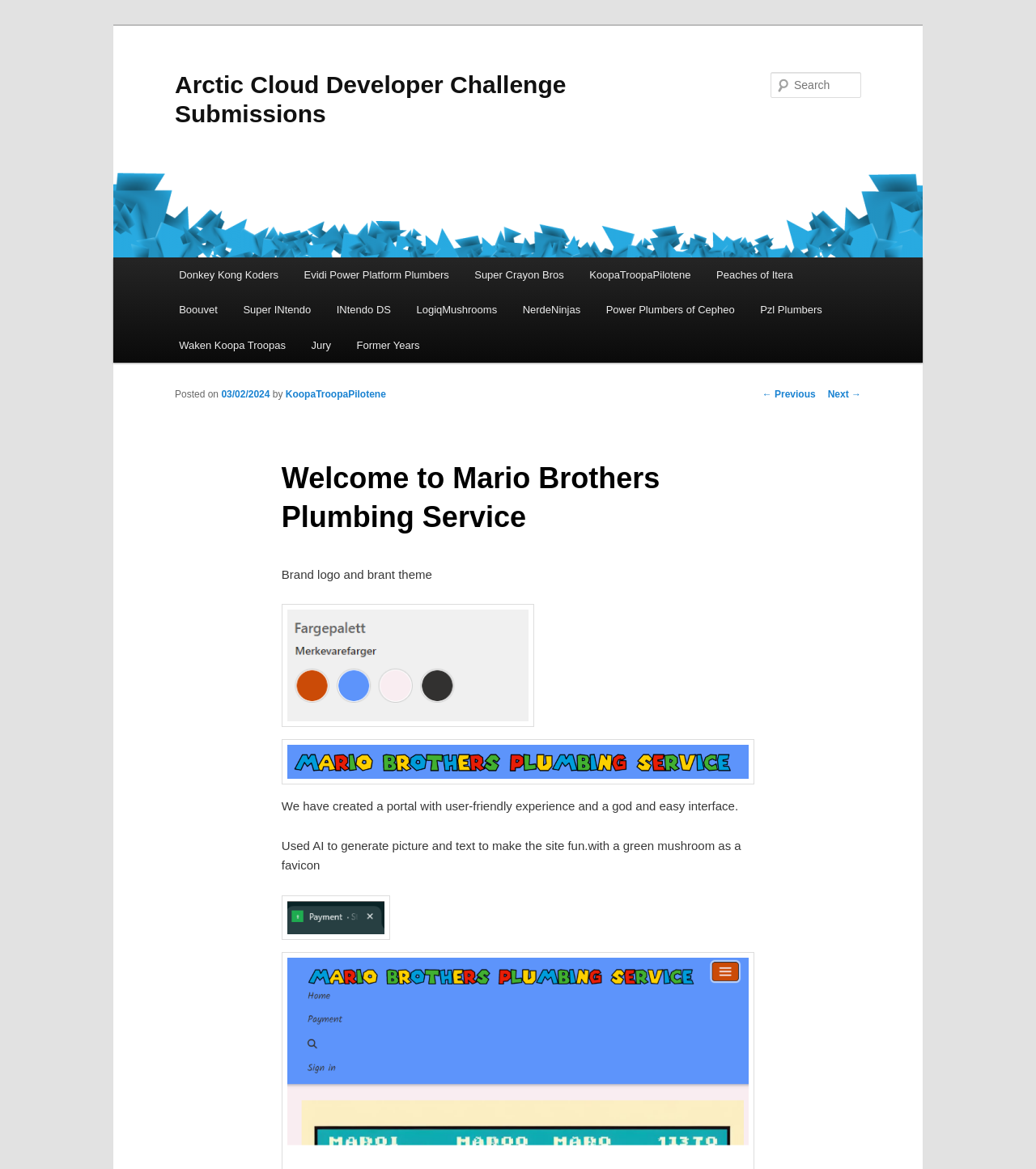Please respond in a single word or phrase: 
What is the name of the plumbing service?

Mario Brothers Plumbing Service